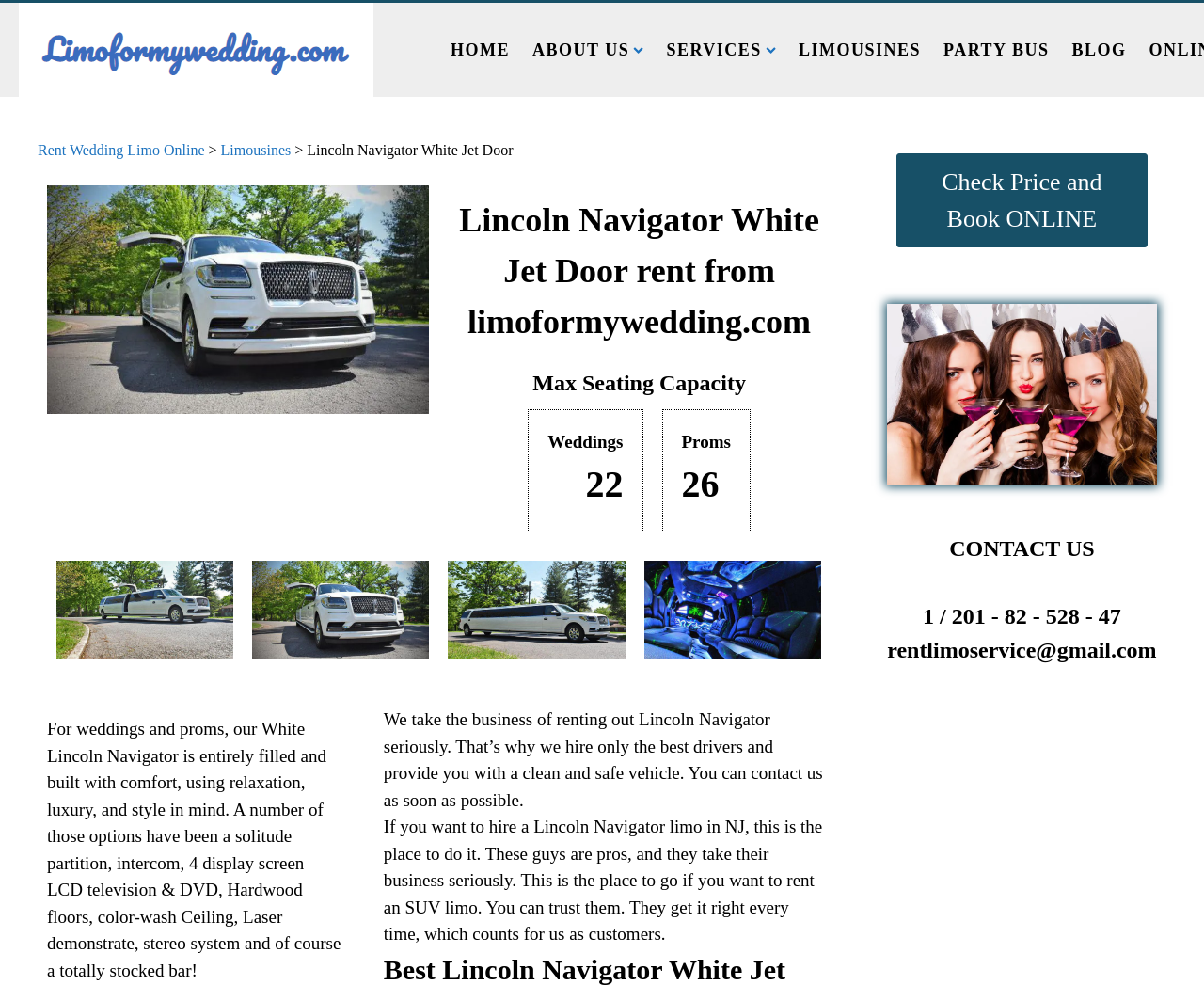Identify the bounding box coordinates of the clickable region required to complete the instruction: "Click on 'HOME'". The coordinates should be given as four float numbers within the range of 0 and 1, i.e., [left, top, right, bottom].

[0.365, 0.034, 0.433, 0.067]